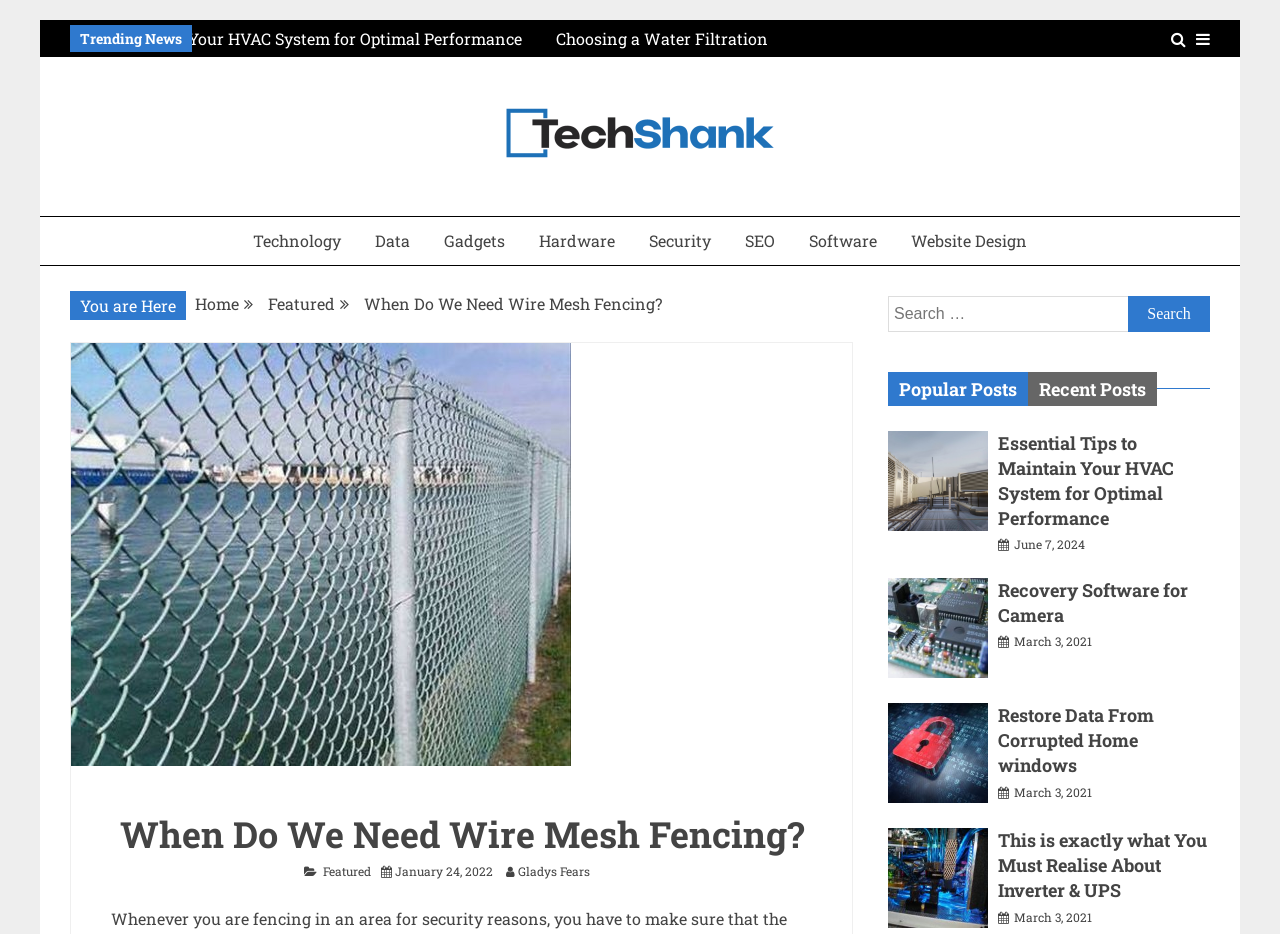Find the bounding box coordinates of the area to click in order to follow the instruction: "View 'May 2023' articles".

None